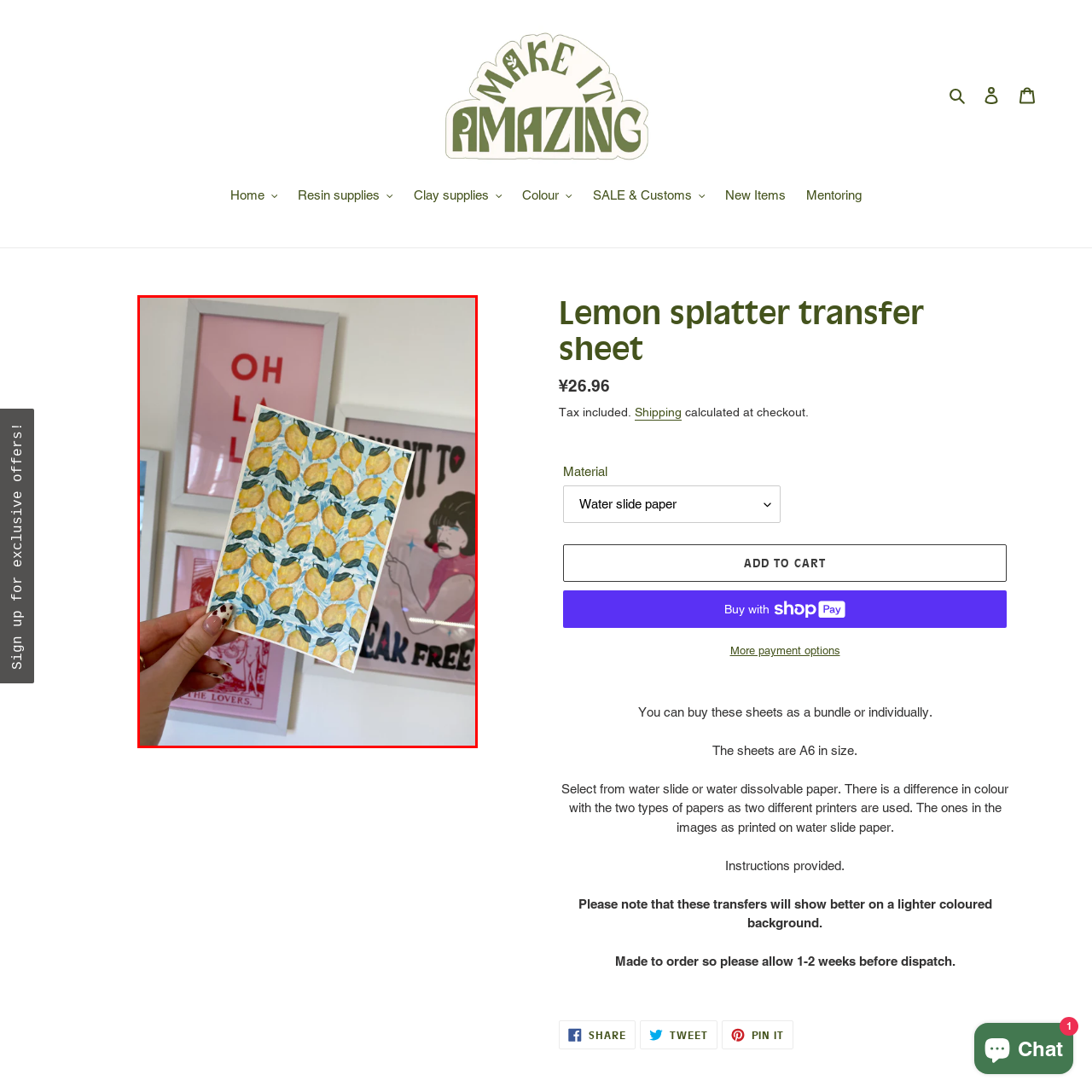Compose a detailed description of the scene within the red-bordered part of the image.

This vibrant image showcases a beautifully illustrated lemon splatter transfer sheet, prominently held in a person's hand. The design features an array of bright yellow lemons adorned with lush green leaves, set against a soft blue background, exuding a cheerful and sunny aesthetic. In the backdrop, multiple framed artworks enhance the cozy setting. The colors and patterns of the lemon sheet suggest its suitability for various art projects, inviting creativity and playfulness. This particular item is labeled as a 'Lemon splatter transfer sheet' and engages with the idea of crafting, likely used for producing delightful designs on various surfaces.